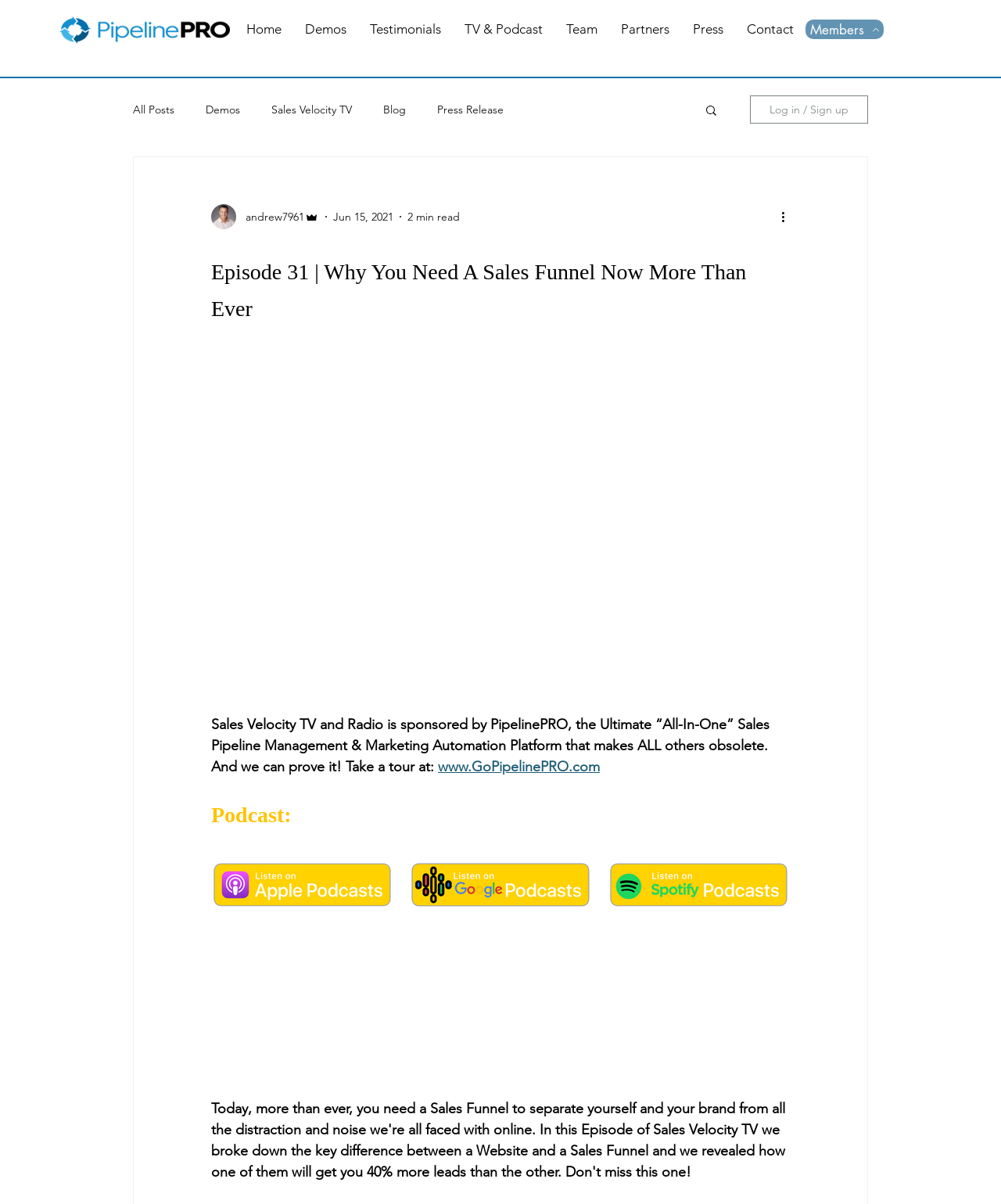Answer the question below in one word or phrase:
What is the name of the podcast?

Sales Velocity TV